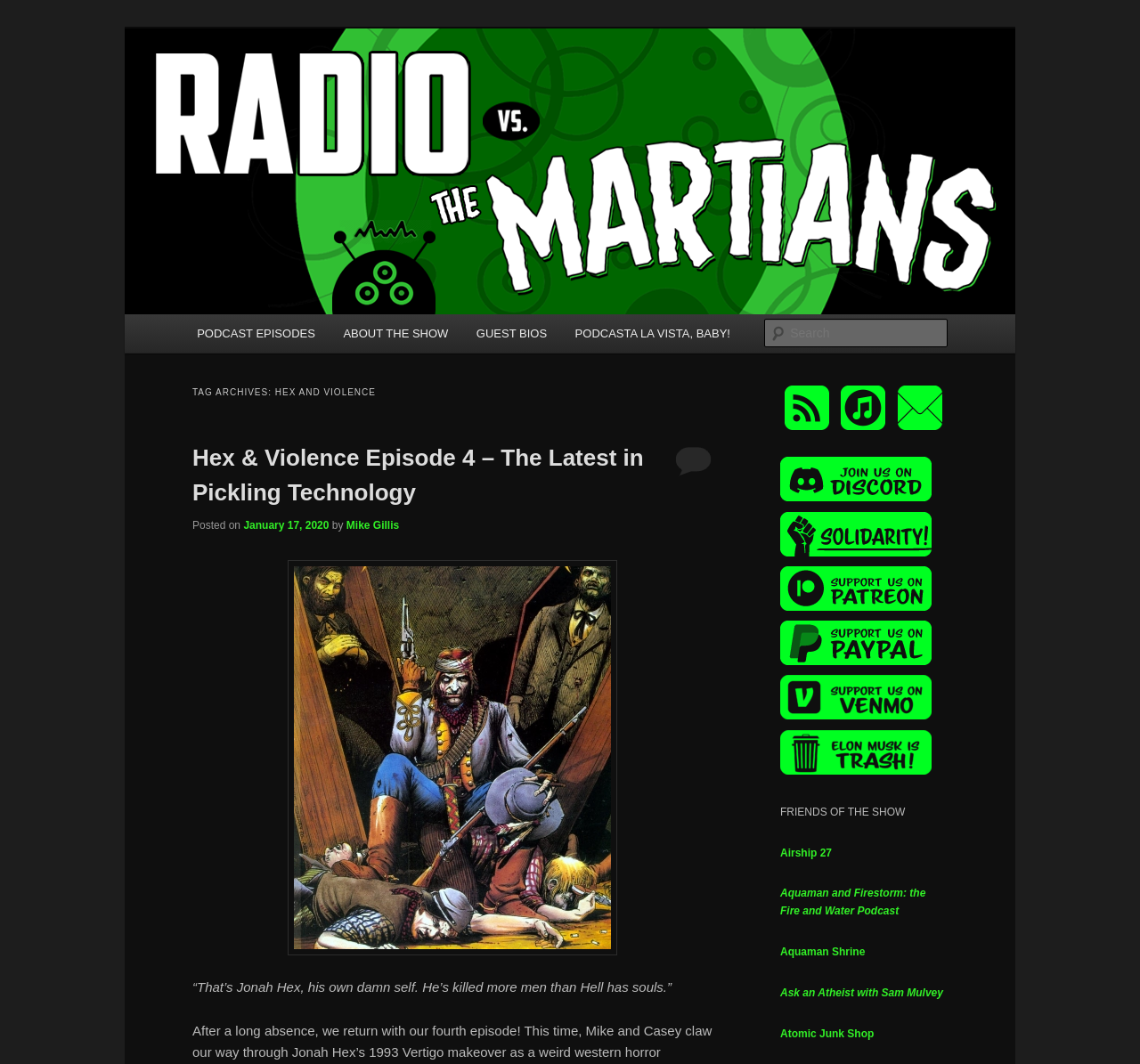Extract the bounding box coordinates for the described element: "January 17, 2020". The coordinates should be represented as four float numbers between 0 and 1: [left, top, right, bottom].

[0.214, 0.487, 0.289, 0.499]